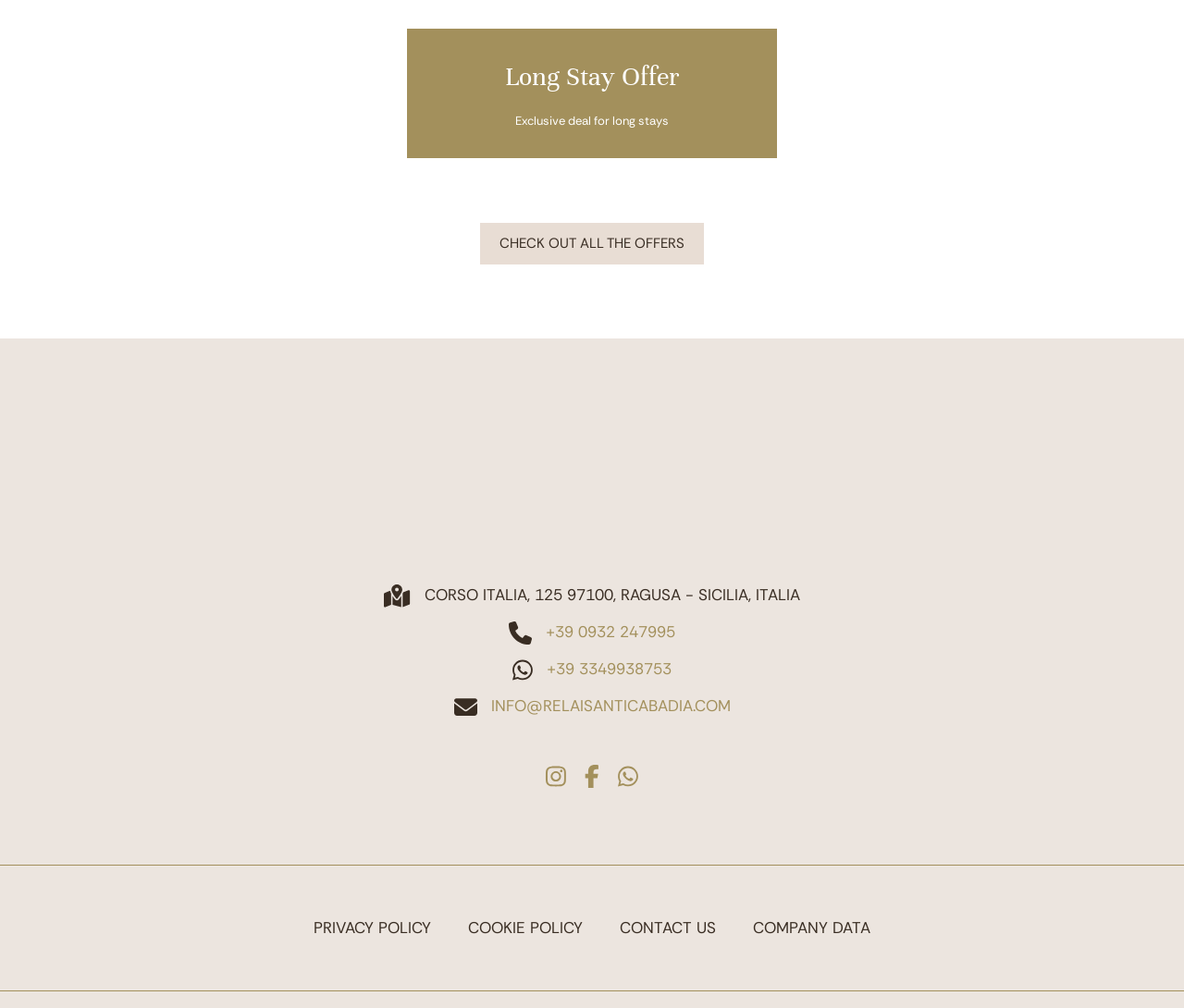Please determine the bounding box coordinates of the element to click in order to execute the following instruction: "Search for products". The coordinates should be four float numbers between 0 and 1, specified as [left, top, right, bottom].

None